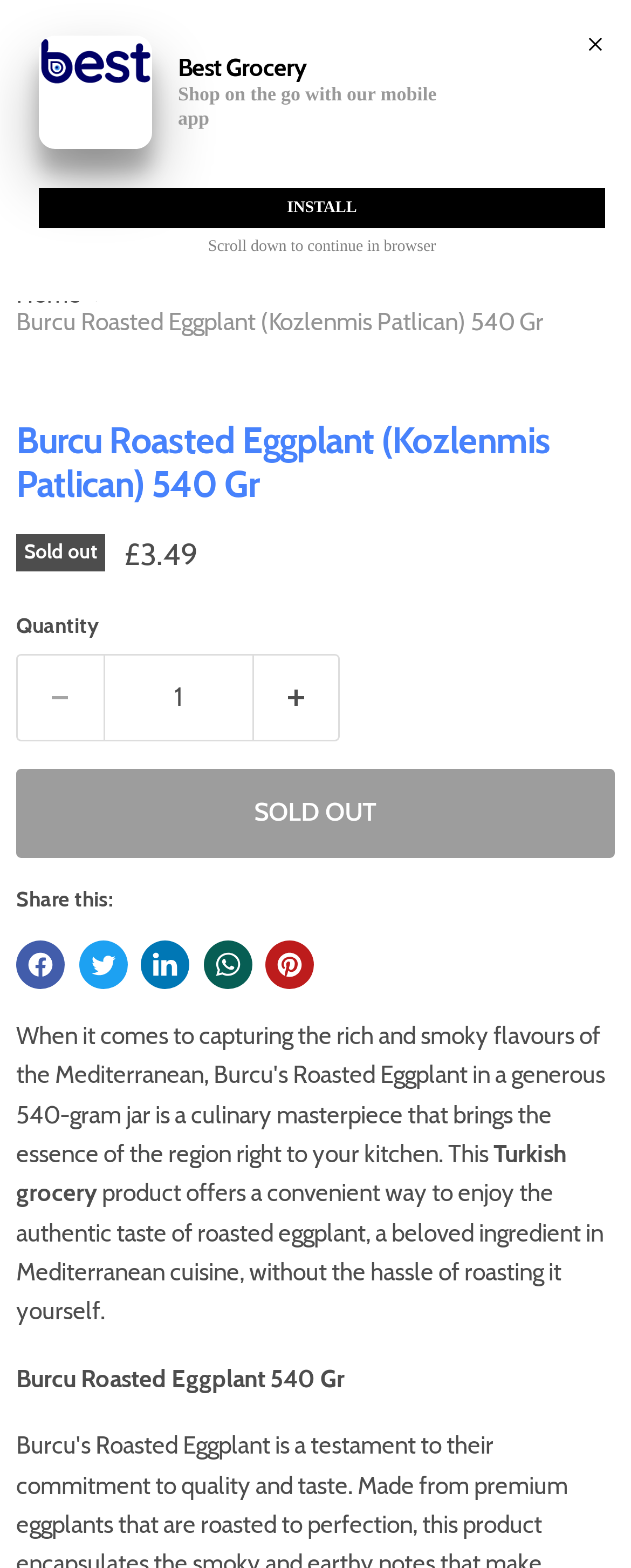Can you identify the bounding box coordinates of the clickable region needed to carry out this instruction: 'View cart'? The coordinates should be four float numbers within the range of 0 to 1, stated as [left, top, right, bottom].

[0.872, 0.011, 0.987, 0.057]